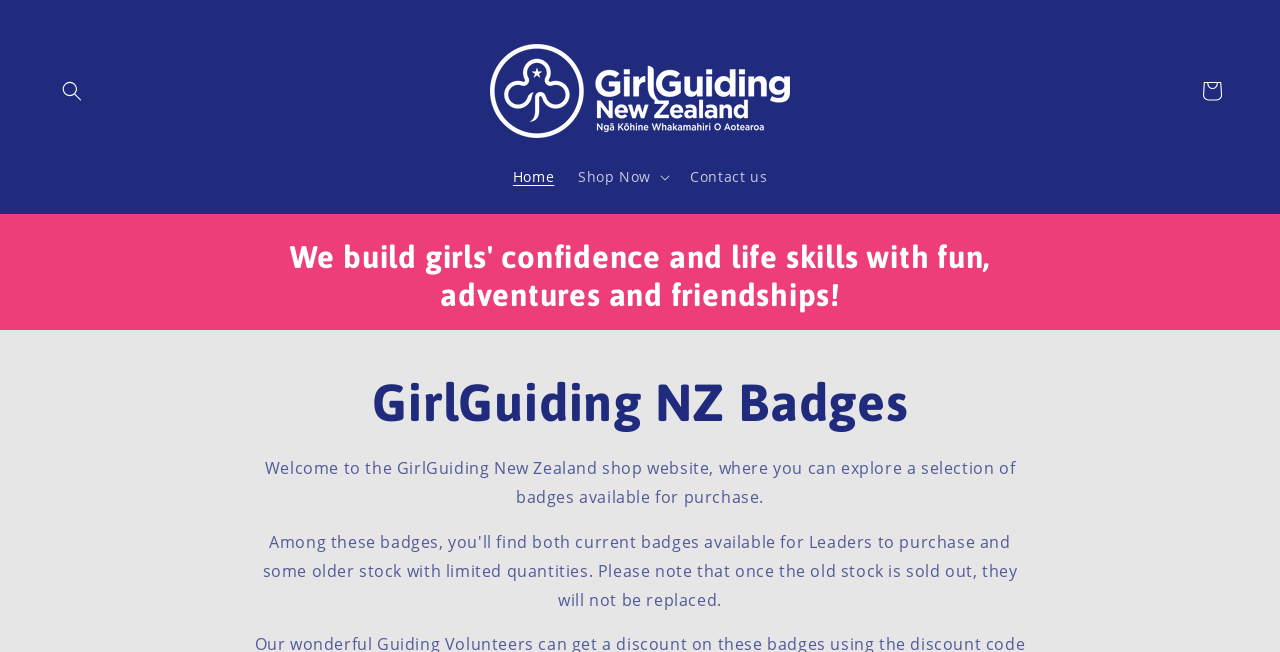How many main navigation links are there?
Using the visual information, answer the question in a single word or phrase.

3